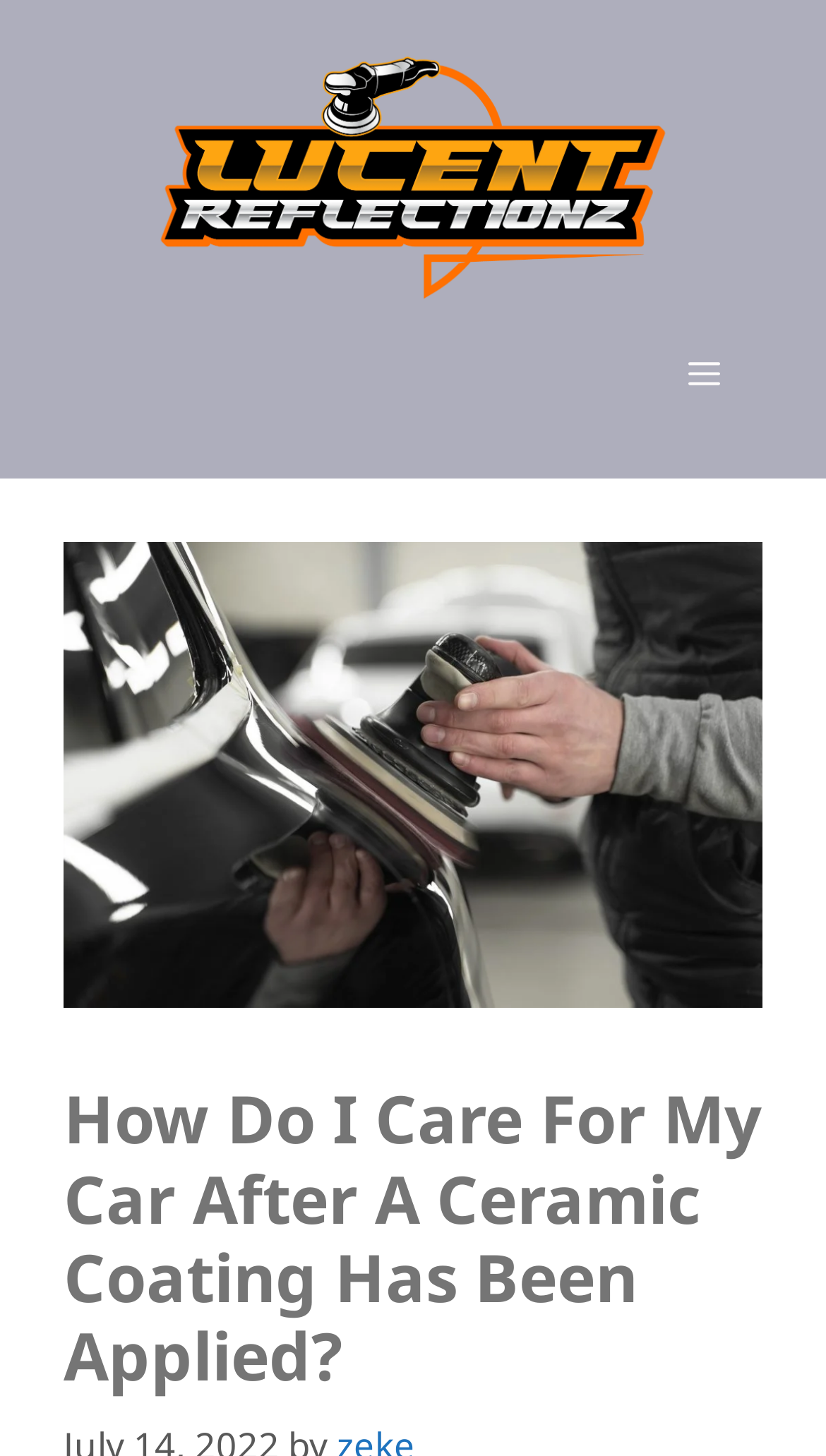What is the topic of the main article?
Please give a well-detailed answer to the question.

I inferred the topic by reading the heading 'How Do I Care For My Car After A Ceramic Coating Has Been Applied?' which suggests that the article is about taking care of a car with a ceramic coating.